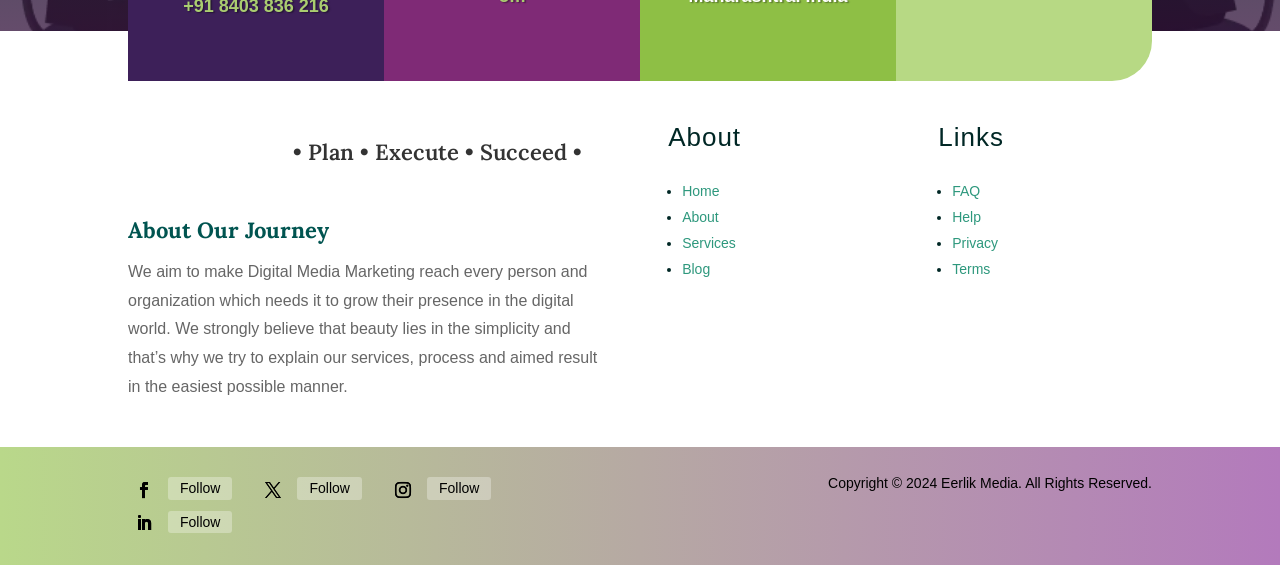What is the theme of the website?
Based on the visual information, provide a detailed and comprehensive answer.

The theme of the website can be inferred from the heading elements and the StaticText elements. The website appears to be focused on Digital Media Marketing, with sections such as 'About', 'Services', and 'Blog' that suggest a company or organization providing services related to Digital Media Marketing.